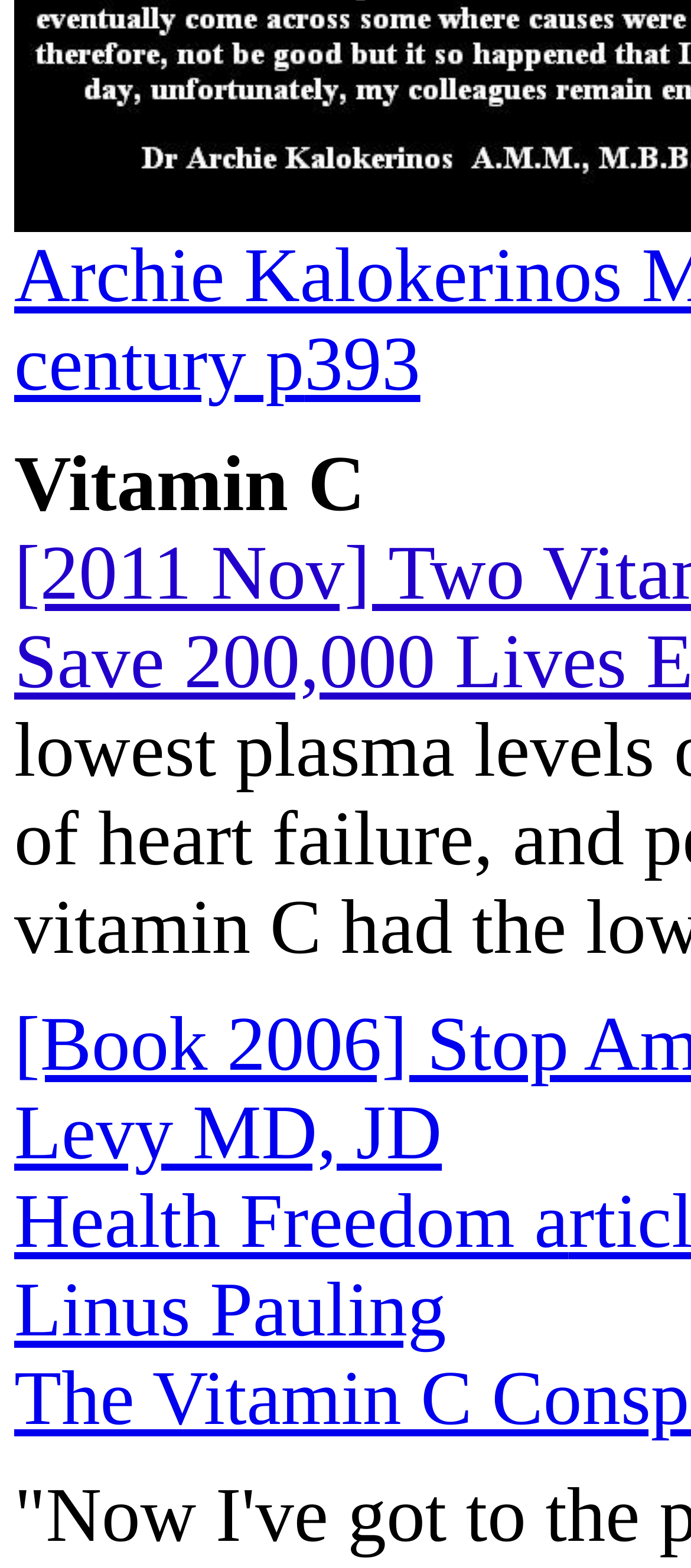Find the bounding box of the web element that fits this description: "parent_node: Name * name="author"".

None